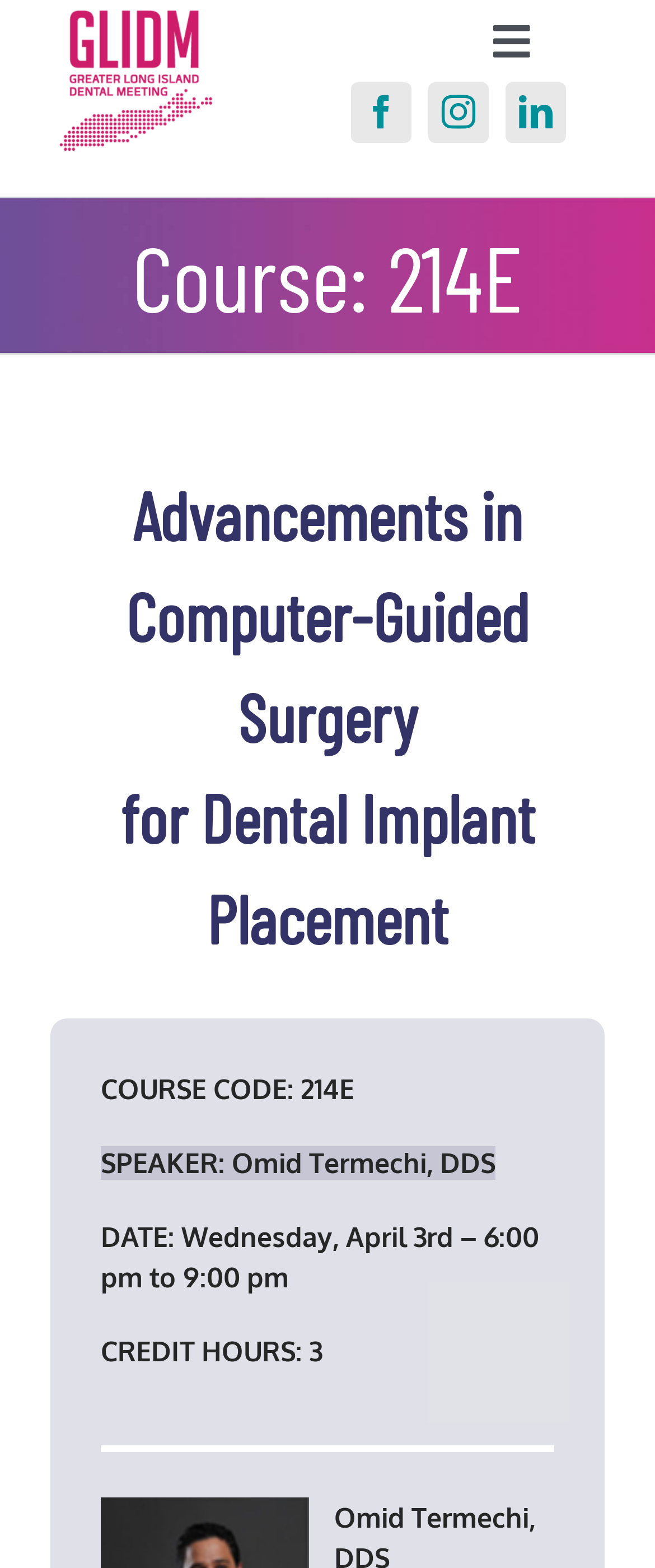What is the course code for the dental implant placement course?
Respond to the question with a well-detailed and thorough answer.

I found the course code by looking at the page title bar, where it says 'Course: 214E' and also in the static text 'COURSE CODE: 214E'.